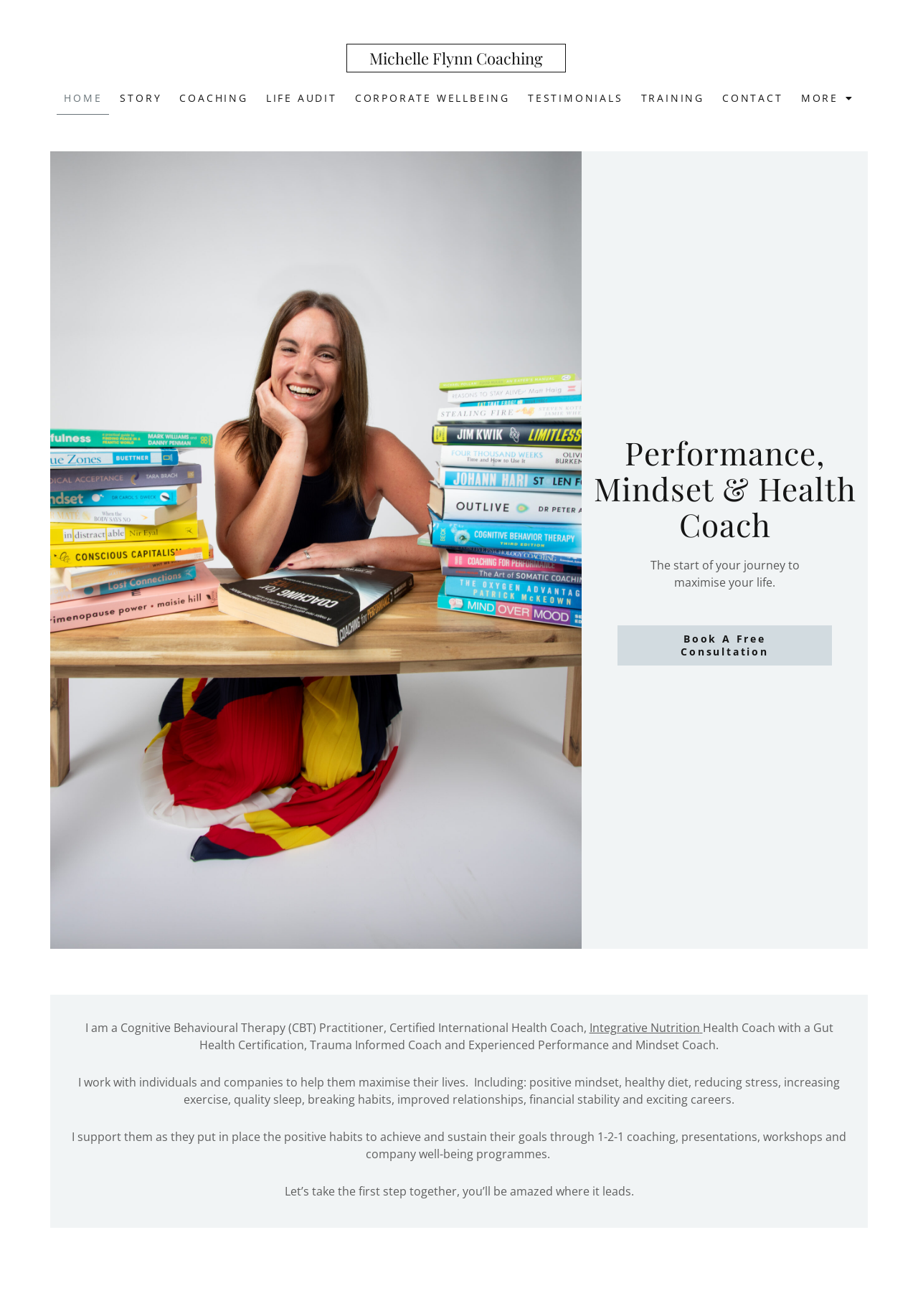Given the element description: "Integrative Nutrition", predict the bounding box coordinates of the UI element it refers to, using four float numbers between 0 and 1, i.e., [left, top, right, bottom].

[0.642, 0.775, 0.762, 0.787]